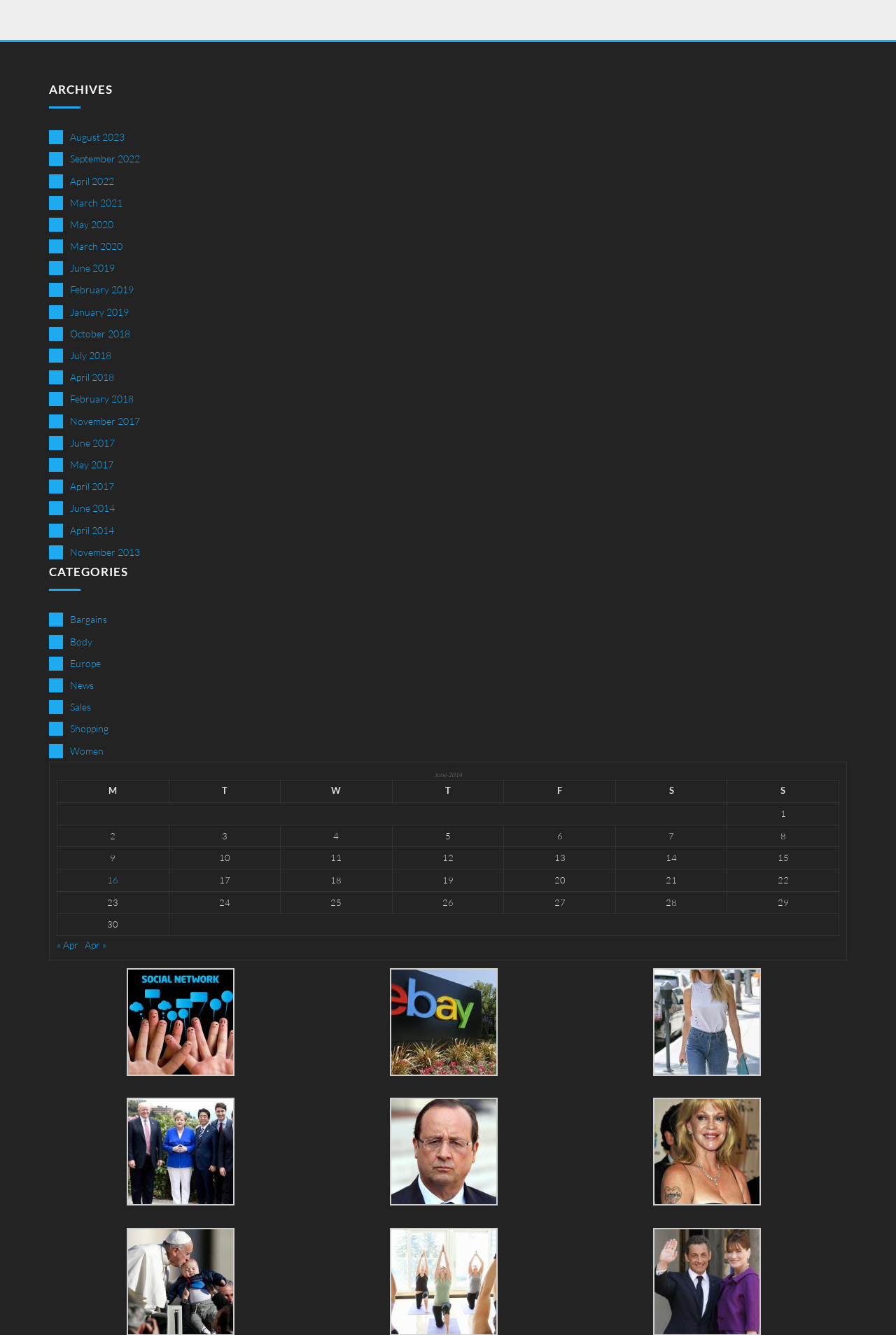Use one word or a short phrase to answer the question provided: 
What is the most recent archive?

August 2023